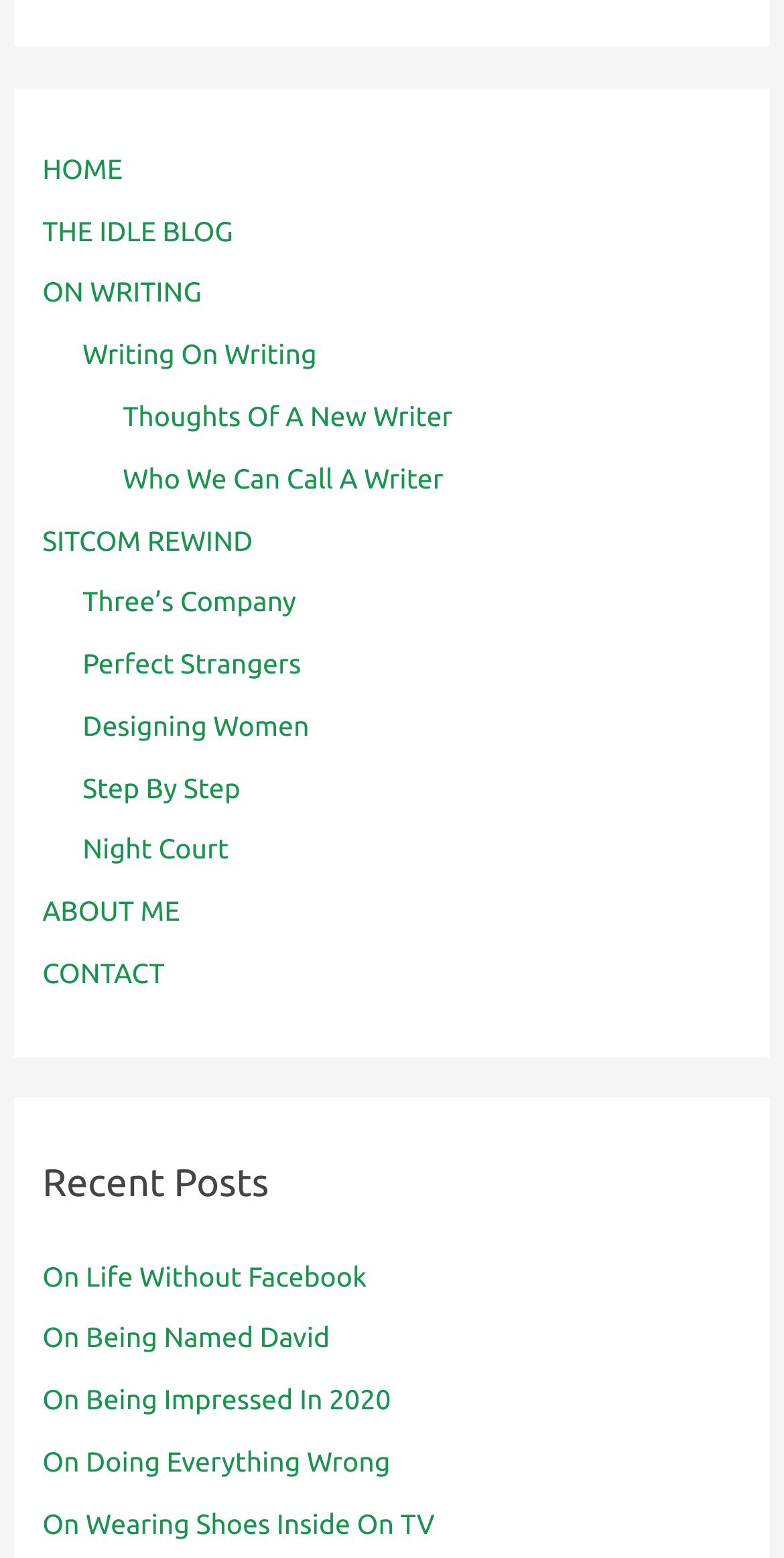Answer the question with a single word or phrase: 
How many links are in the 'ON WRITING' section?

3